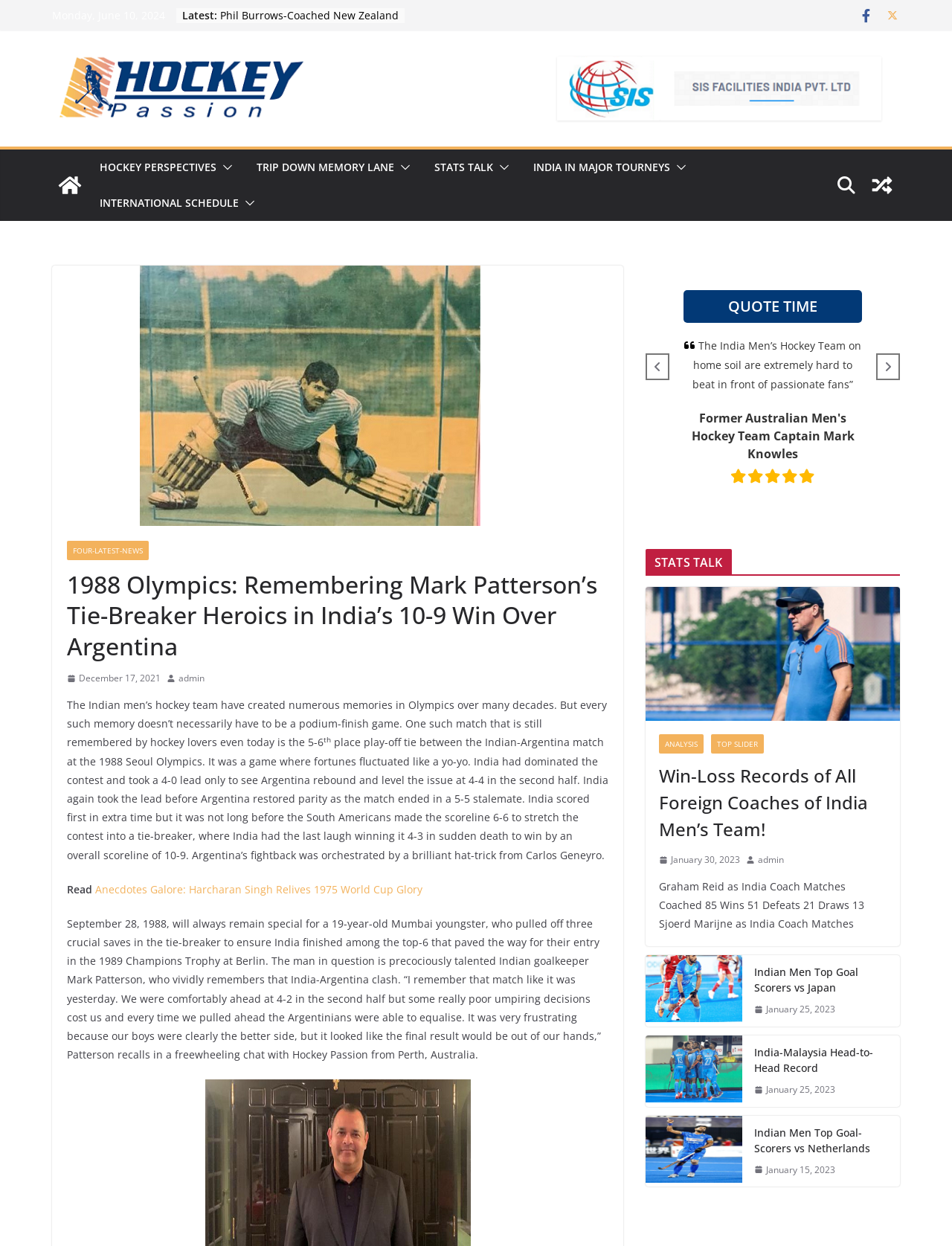Please identify the bounding box coordinates of the element I should click to complete this instruction: 'Explore Hockey Perspectives'. The coordinates should be given as four float numbers between 0 and 1, like this: [left, top, right, bottom].

[0.105, 0.126, 0.227, 0.142]